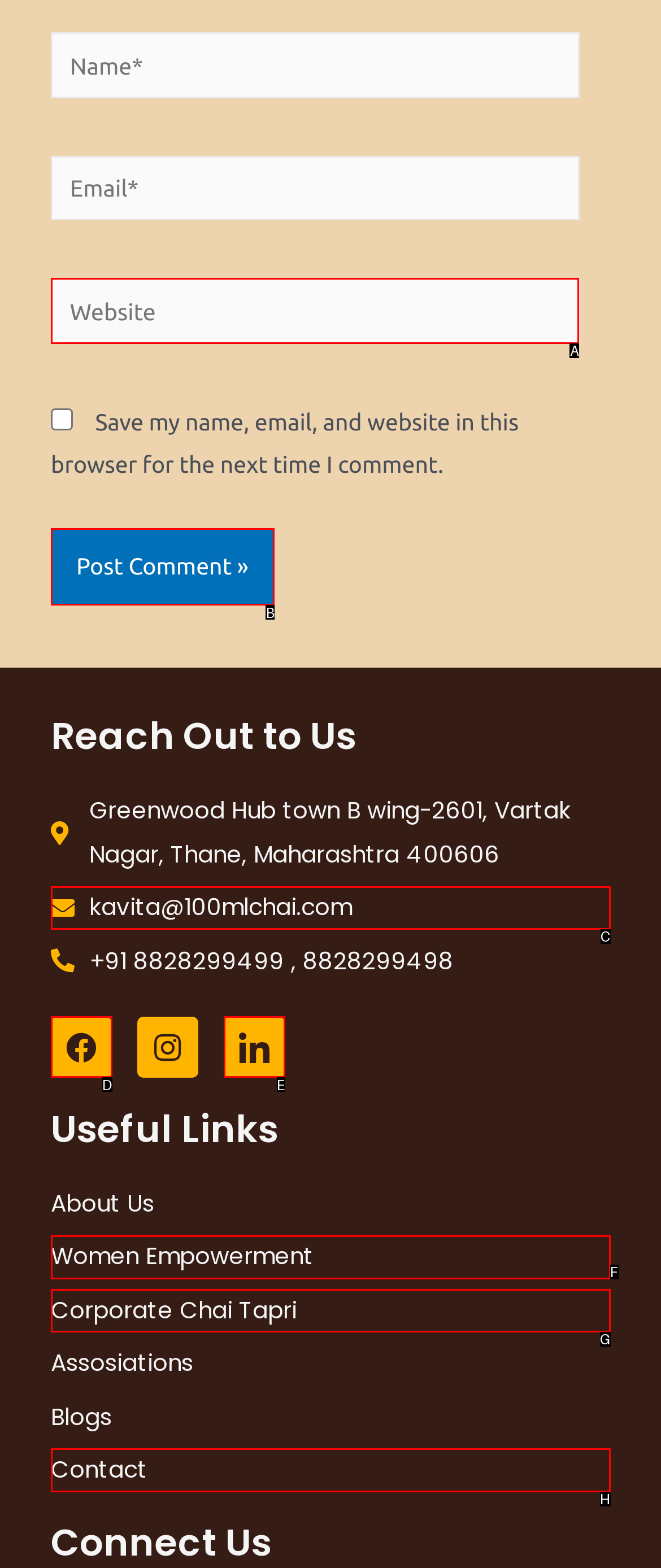For the task "Click the Post Comment button", which option's letter should you click? Answer with the letter only.

B